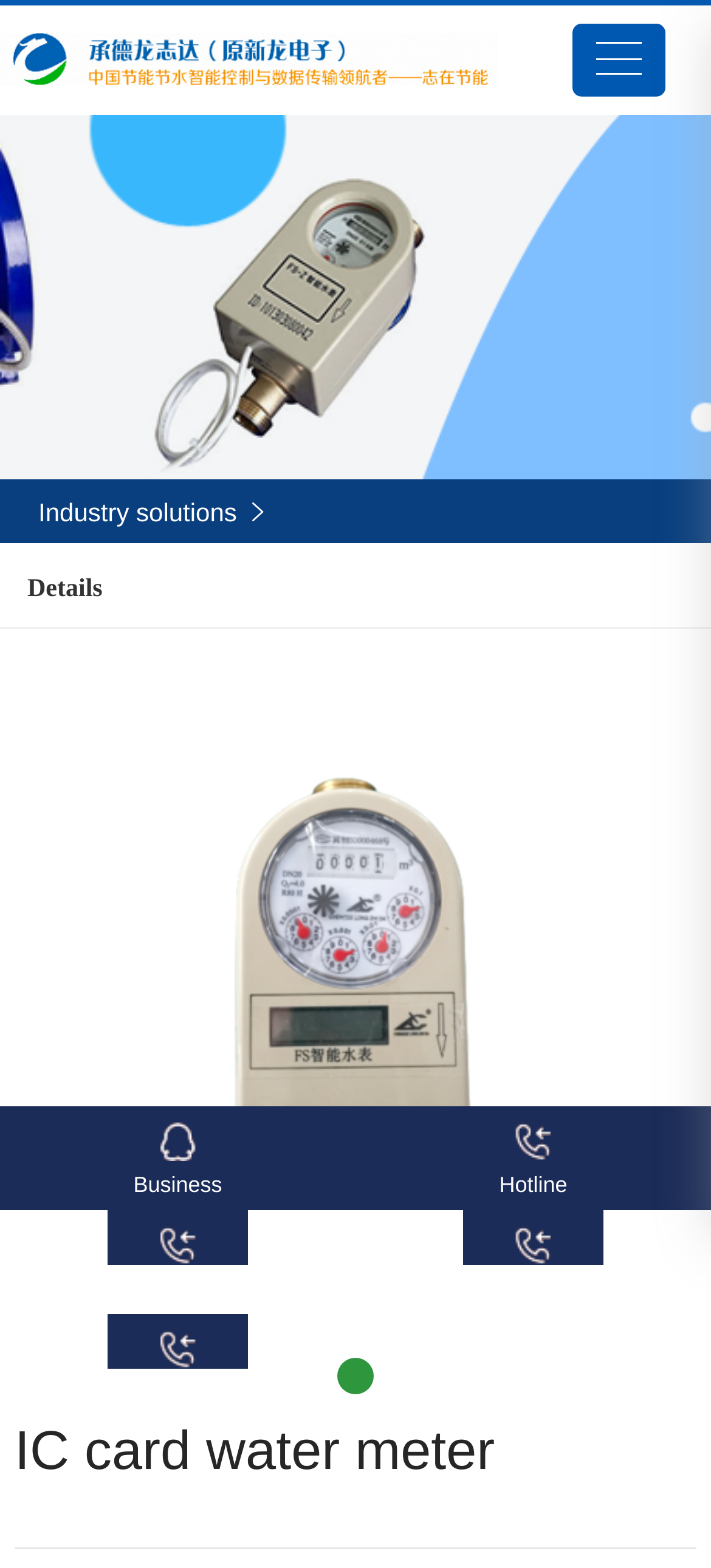What is the company name?
Based on the image, answer the question with as much detail as possible.

The company name can be found at the top of the webpage, where the logo and the company name are displayed together.